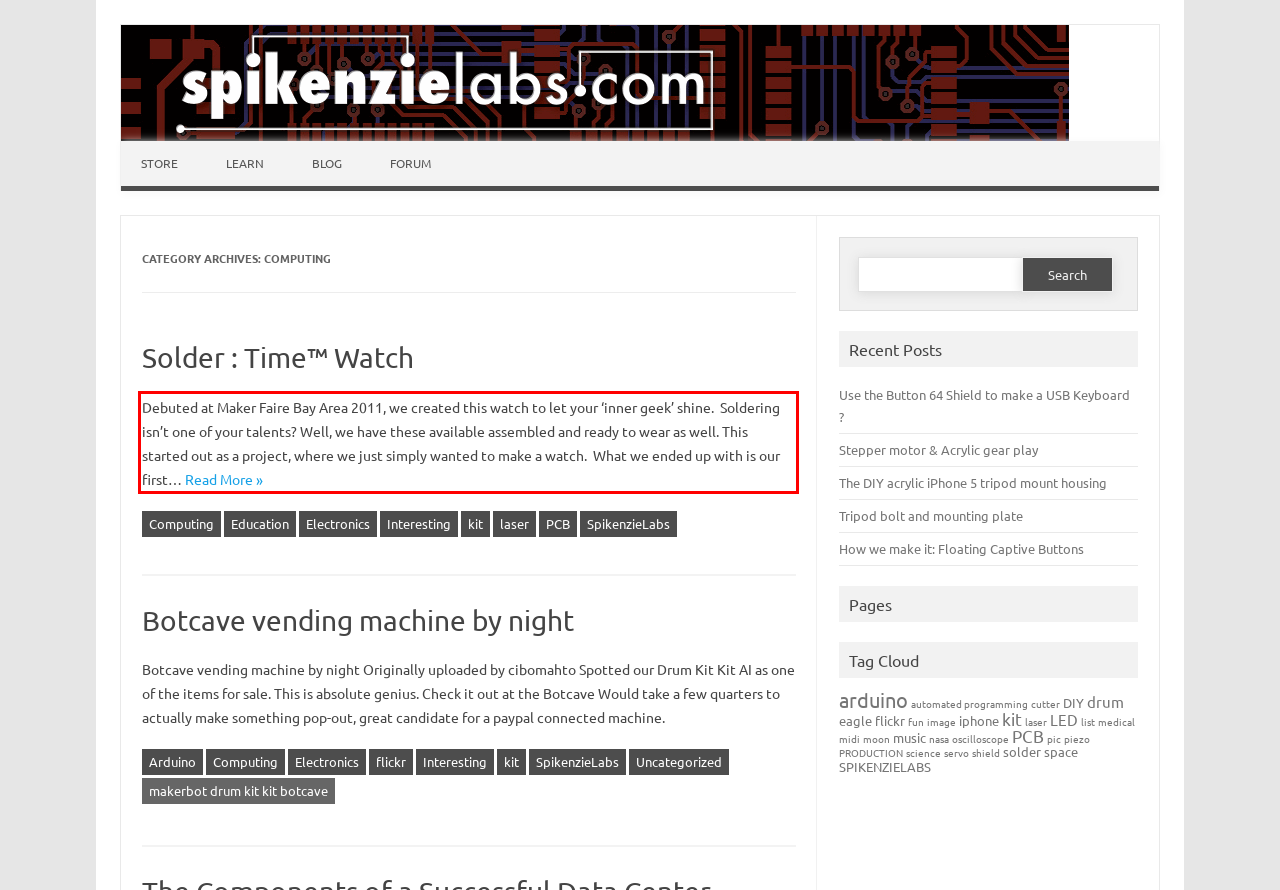Analyze the screenshot of a webpage where a red rectangle is bounding a UI element. Extract and generate the text content within this red bounding box.

Debuted at Maker Faire Bay Area 2011, we created this watch to let your ‘inner geek’ shine. Soldering isn’t one of your talents? Well, we have these available assembled and ready to wear as well. This started out as a project, where we just simply wanted to make a watch. What we ended up with is our first… Read More »